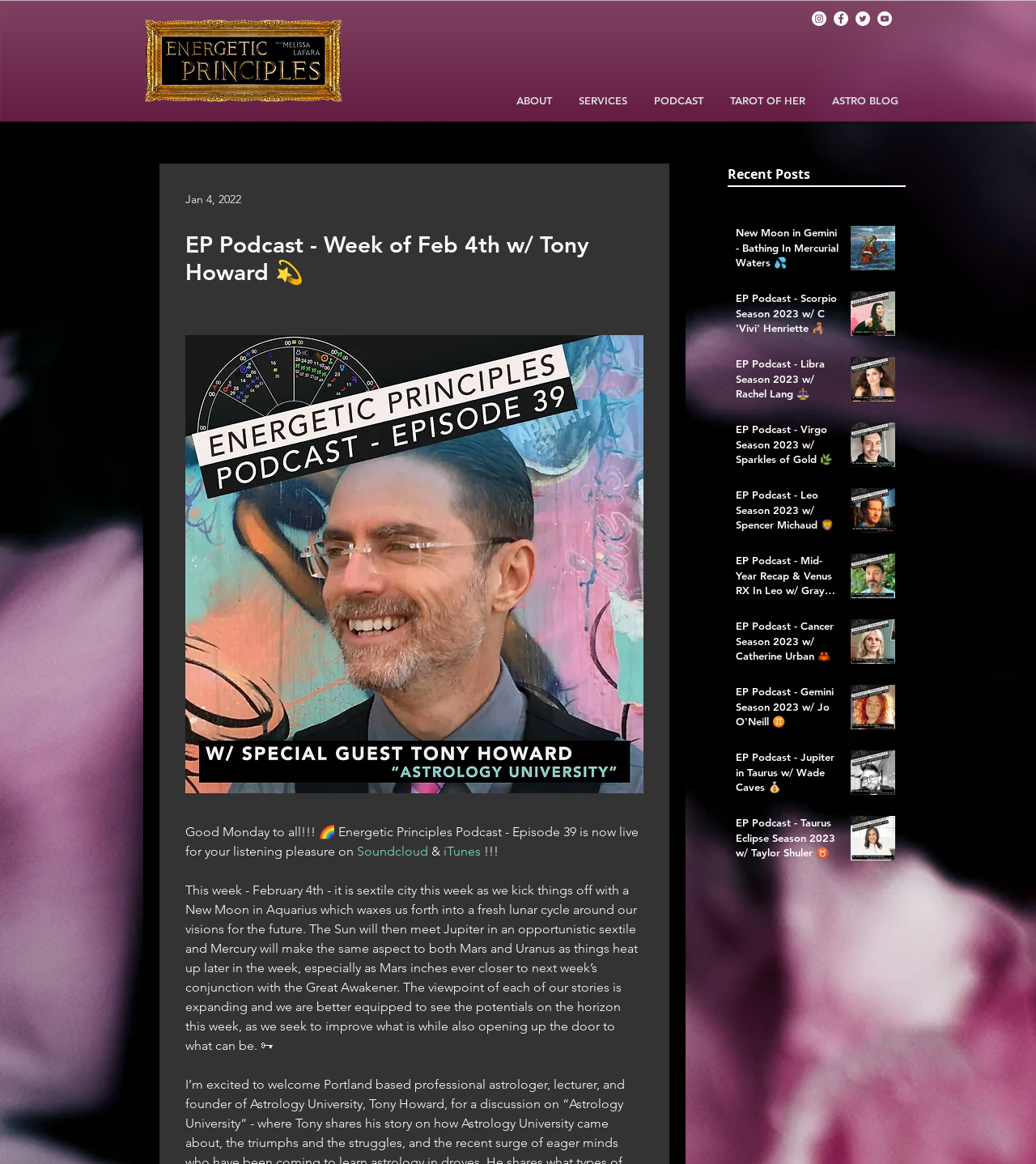Specify the bounding box coordinates for the region that must be clicked to perform the given instruction: "Read the New Moon in Gemini post".

[0.702, 0.185, 0.874, 0.242]